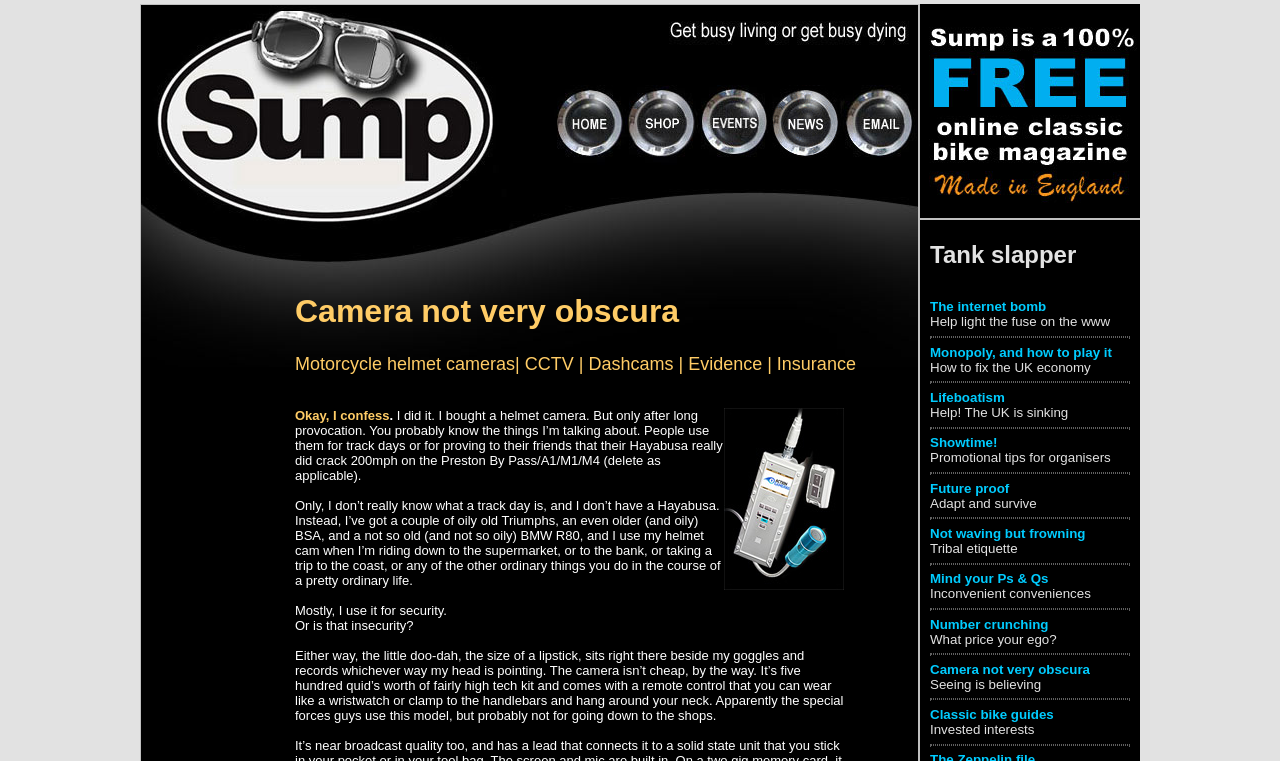Locate the bounding box coordinates of the element to click to perform the following action: 'Explore the article about tank slapper'. The coordinates should be given as four float values between 0 and 1, in the form of [left, top, right, bottom].

[0.727, 0.317, 0.841, 0.353]